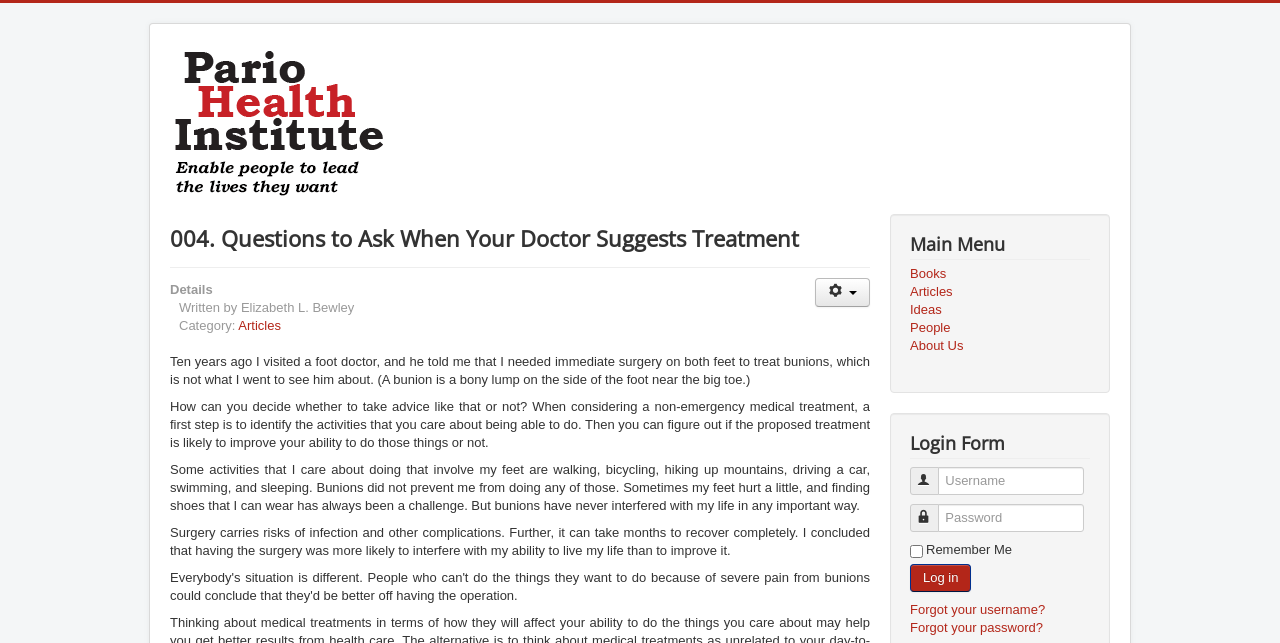Identify the bounding box coordinates of the specific part of the webpage to click to complete this instruction: "Click the User tools button".

[0.637, 0.432, 0.68, 0.477]